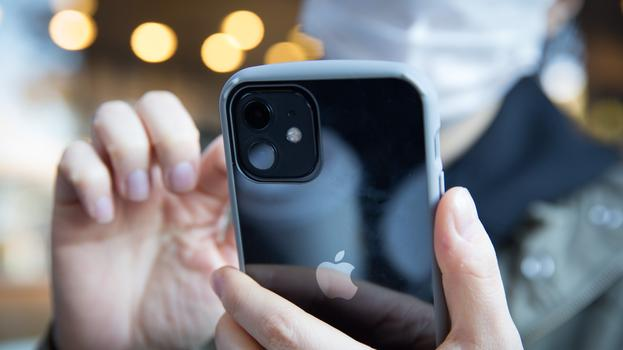Produce a meticulous caption for the image.

The image shows a person holding an Apple iPhone, specifically model 12, which is recognizable by its sleek design and the Apple logo visible on the back. The individual is partially obscured, wearing a mask, with focus on their hand which is positioned to interact with the phone. The setting appears to be well-lit, likely indoors, with soft, warm bokeh lights in the background enhancing the overall atmosphere. This smartphone model has been highlighted in recent studies concerning its potential interference with implantable heart devices due to the powerful magnets used in its design, emphasizing the importance of awareness regarding electronic device interactions with medical implants.